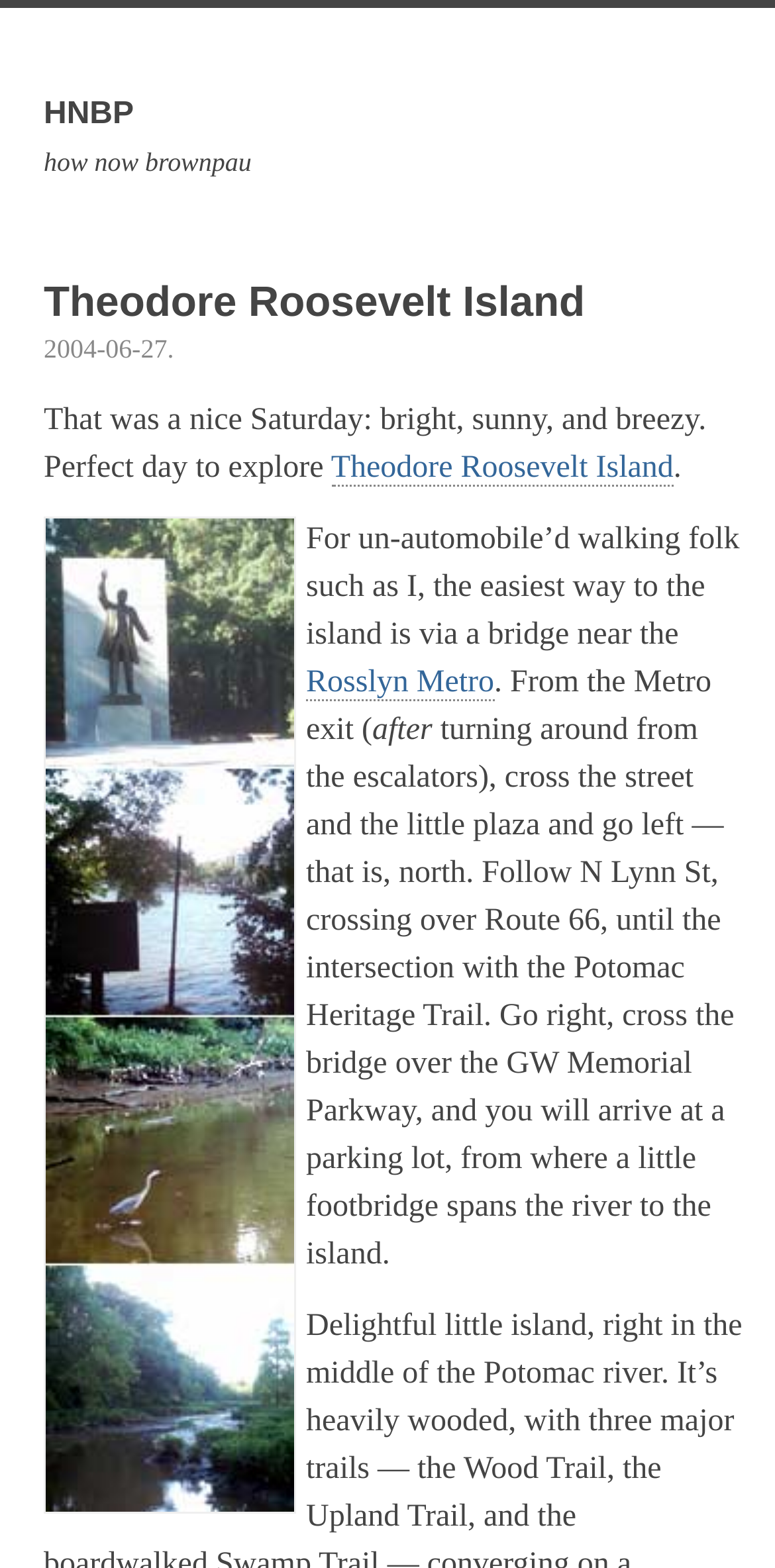Using the provided element description: "HNBP how now brownpau", identify the bounding box coordinates. The coordinates should be four floats between 0 and 1 in the order [left, top, right, bottom].

[0.041, 0.035, 0.959, 0.147]